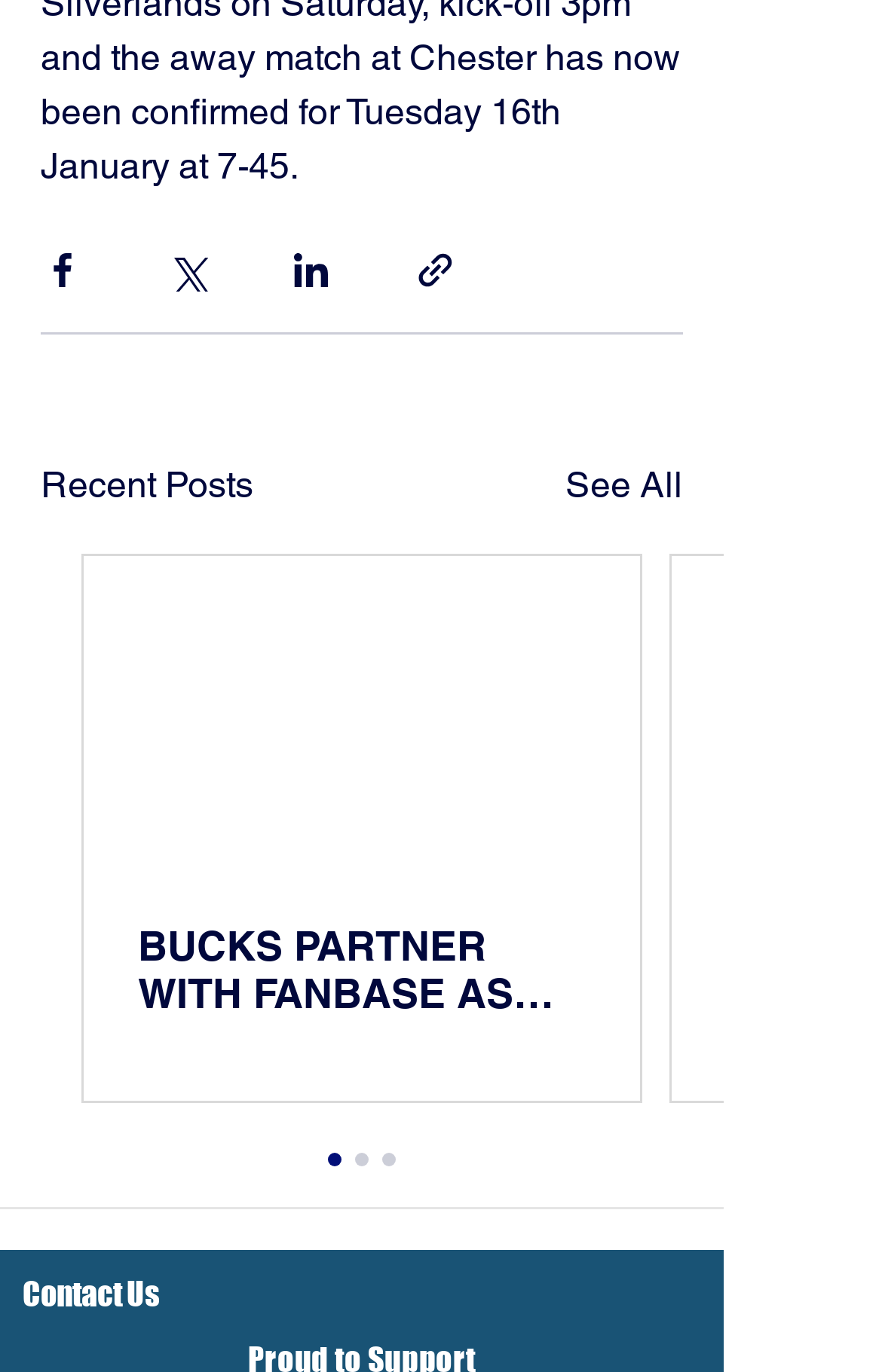Pinpoint the bounding box coordinates of the element you need to click to execute the following instruction: "See all recent posts". The bounding box should be represented by four float numbers between 0 and 1, in the format [left, top, right, bottom].

[0.641, 0.334, 0.774, 0.374]